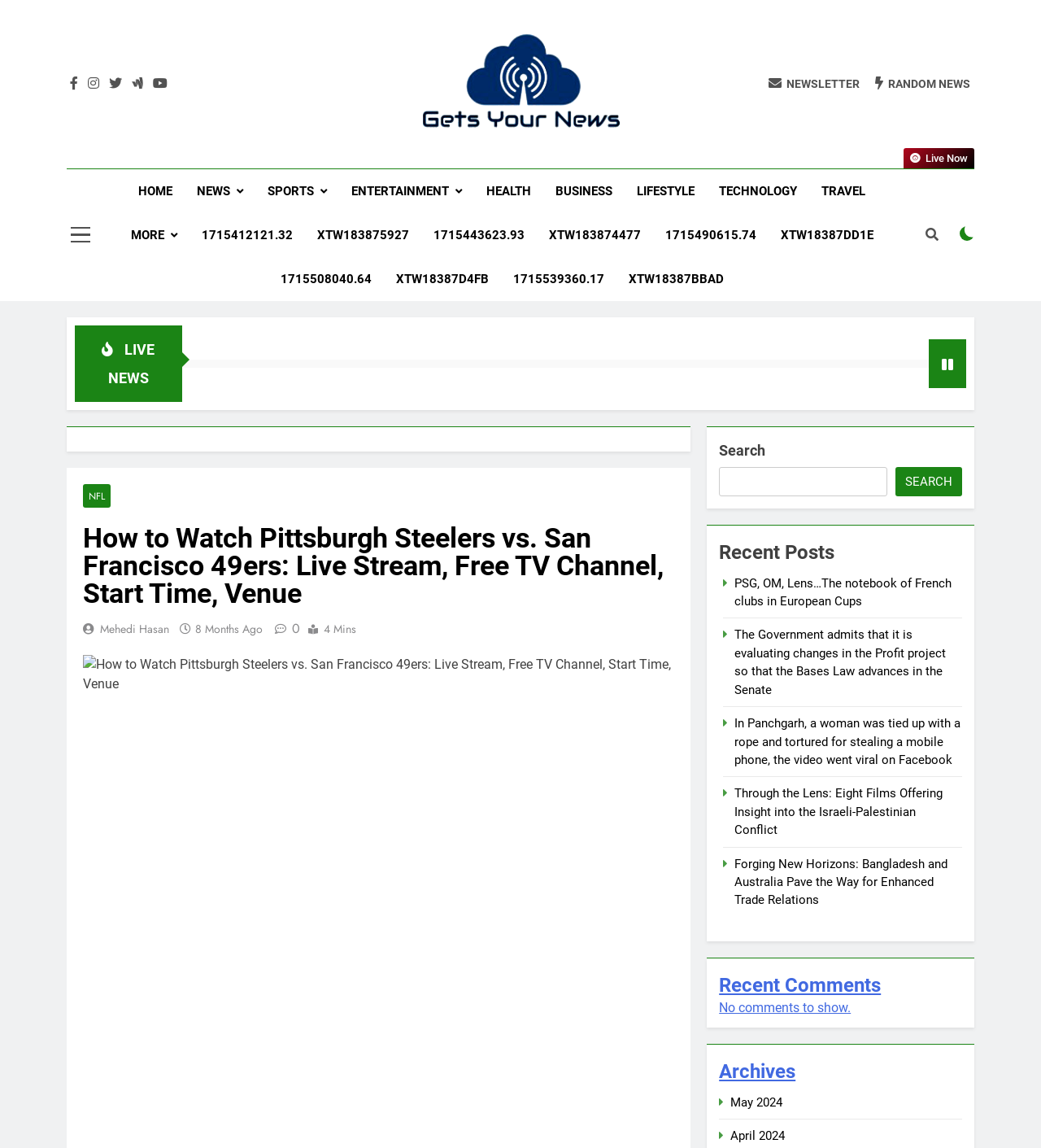What is the name of the sports team?
Provide an in-depth and detailed explanation in response to the question.

Based on the webpage content, specifically the heading 'How to Watch Pittsburgh Steelers vs. San Francisco 49ers: Live Stream, Free TV Channel, Start Time, Venue', I can infer that the sports team being referred to is the Pittsburgh Steelers.